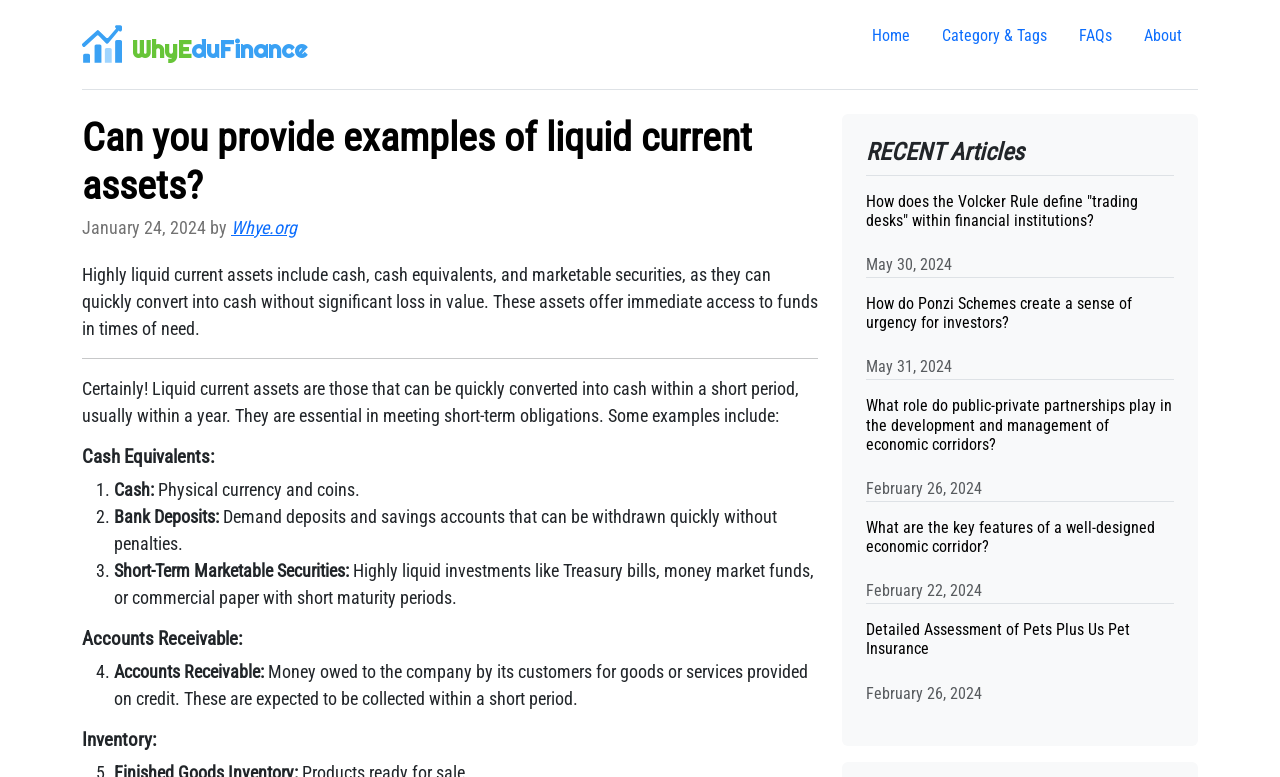Please identify the bounding box coordinates of the element's region that should be clicked to execute the following instruction: "Check the 'About' section". The bounding box coordinates must be four float numbers between 0 and 1, i.e., [left, top, right, bottom].

[0.881, 0.021, 0.936, 0.072]